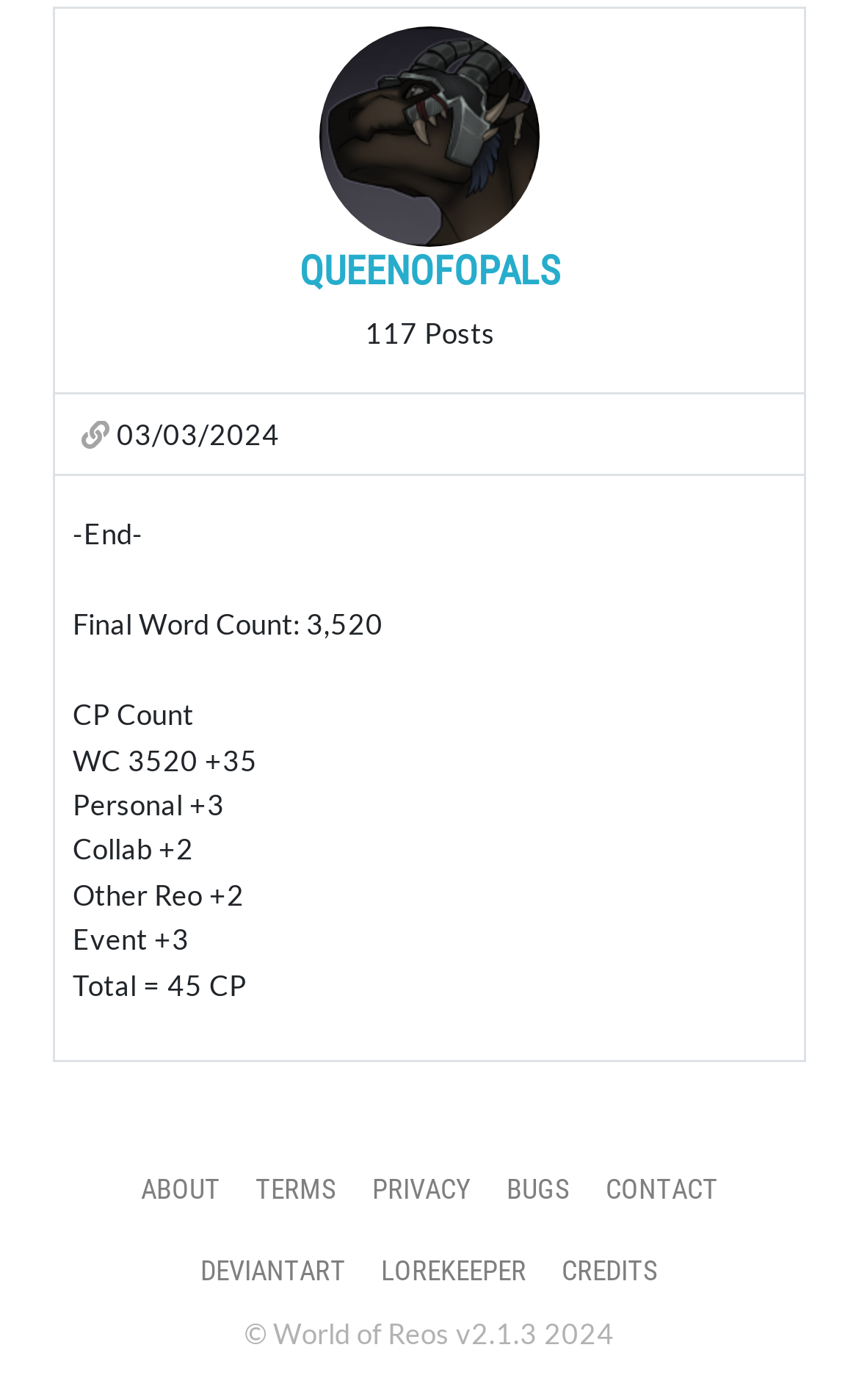Please locate the bounding box coordinates of the element's region that needs to be clicked to follow the instruction: "View profile". The bounding box coordinates should be provided as four float numbers between 0 and 1, i.e., [left, top, right, bottom].

[0.349, 0.176, 0.651, 0.209]